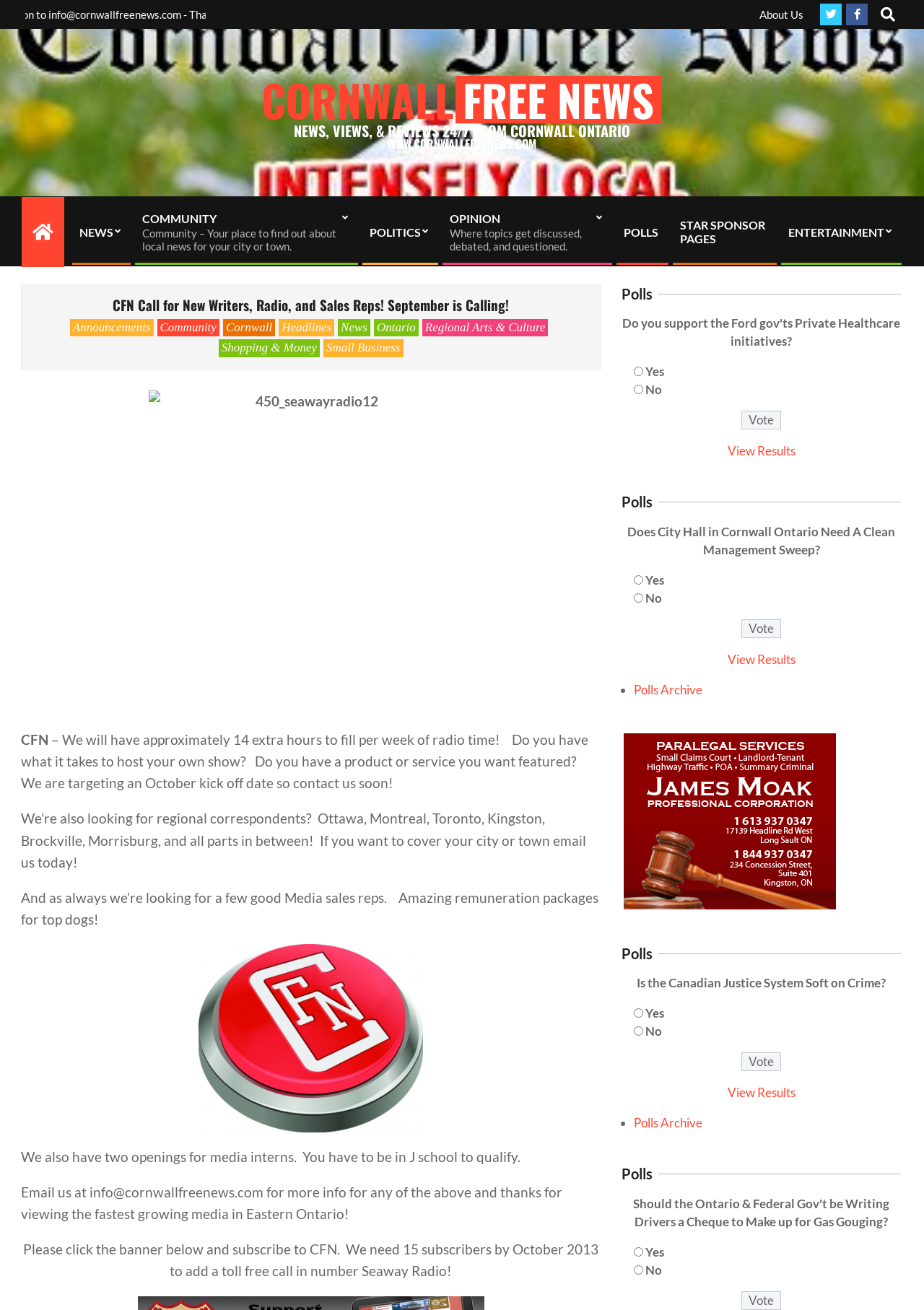Please identify the bounding box coordinates of the element's region that I should click in order to complete the following instruction: "Search for something". The bounding box coordinates consist of four float numbers between 0 and 1, i.e., [left, top, right, bottom].

[0.948, 0.001, 0.984, 0.011]